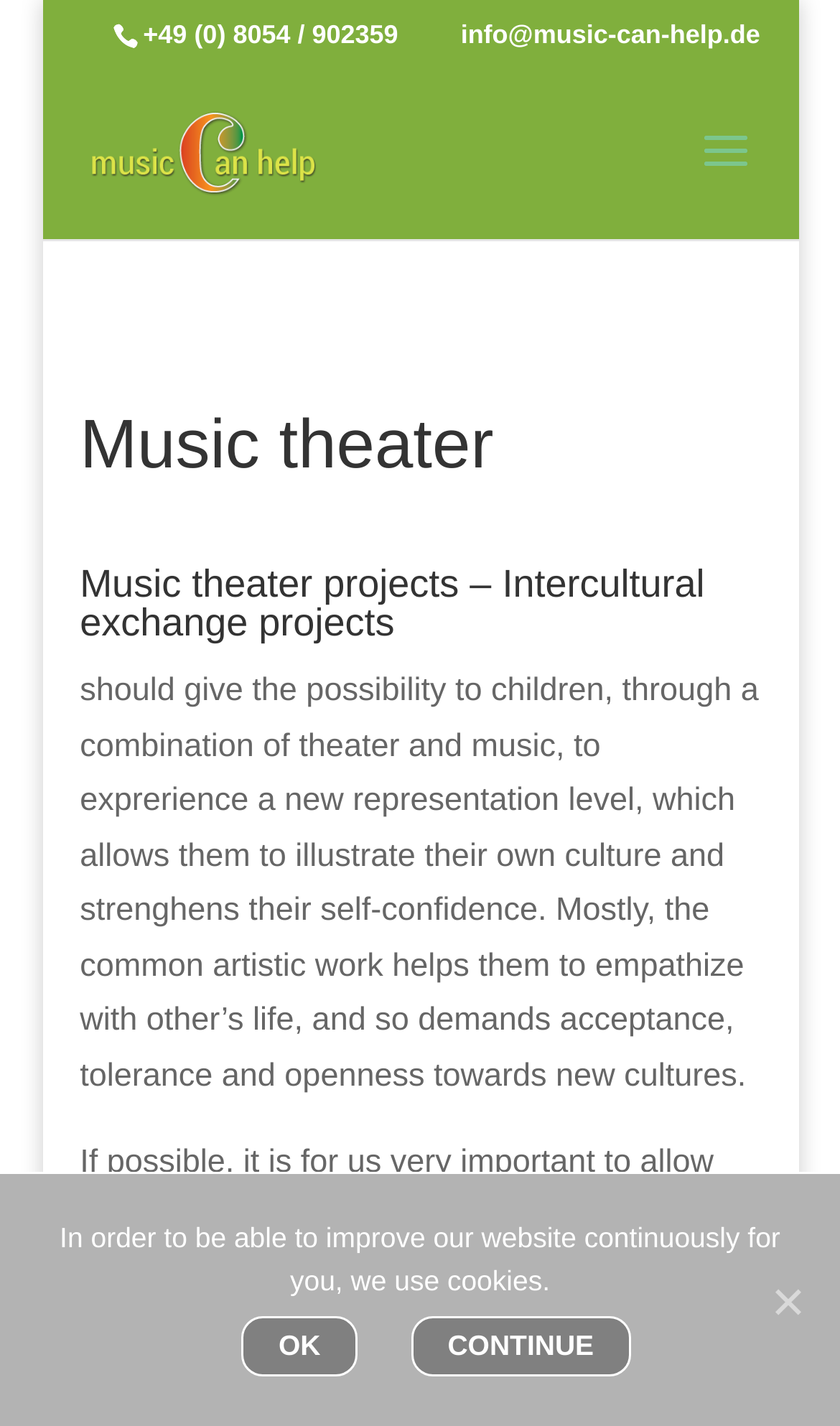Provide a brief response to the question below using one word or phrase:
How many links are there on the webpage?

4